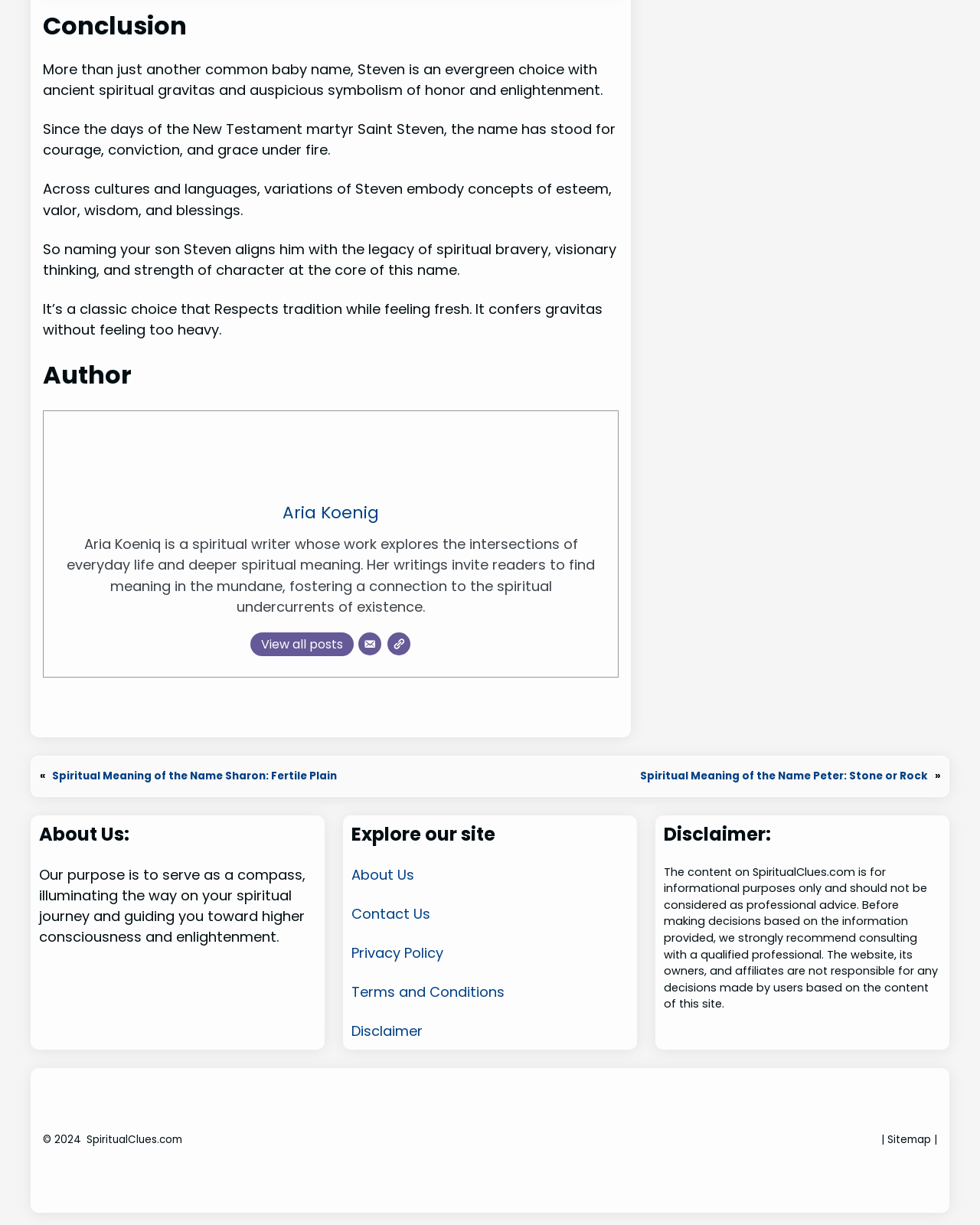What is the purpose of the website?
Respond to the question with a single word or phrase according to the image.

To serve as a spiritual guide